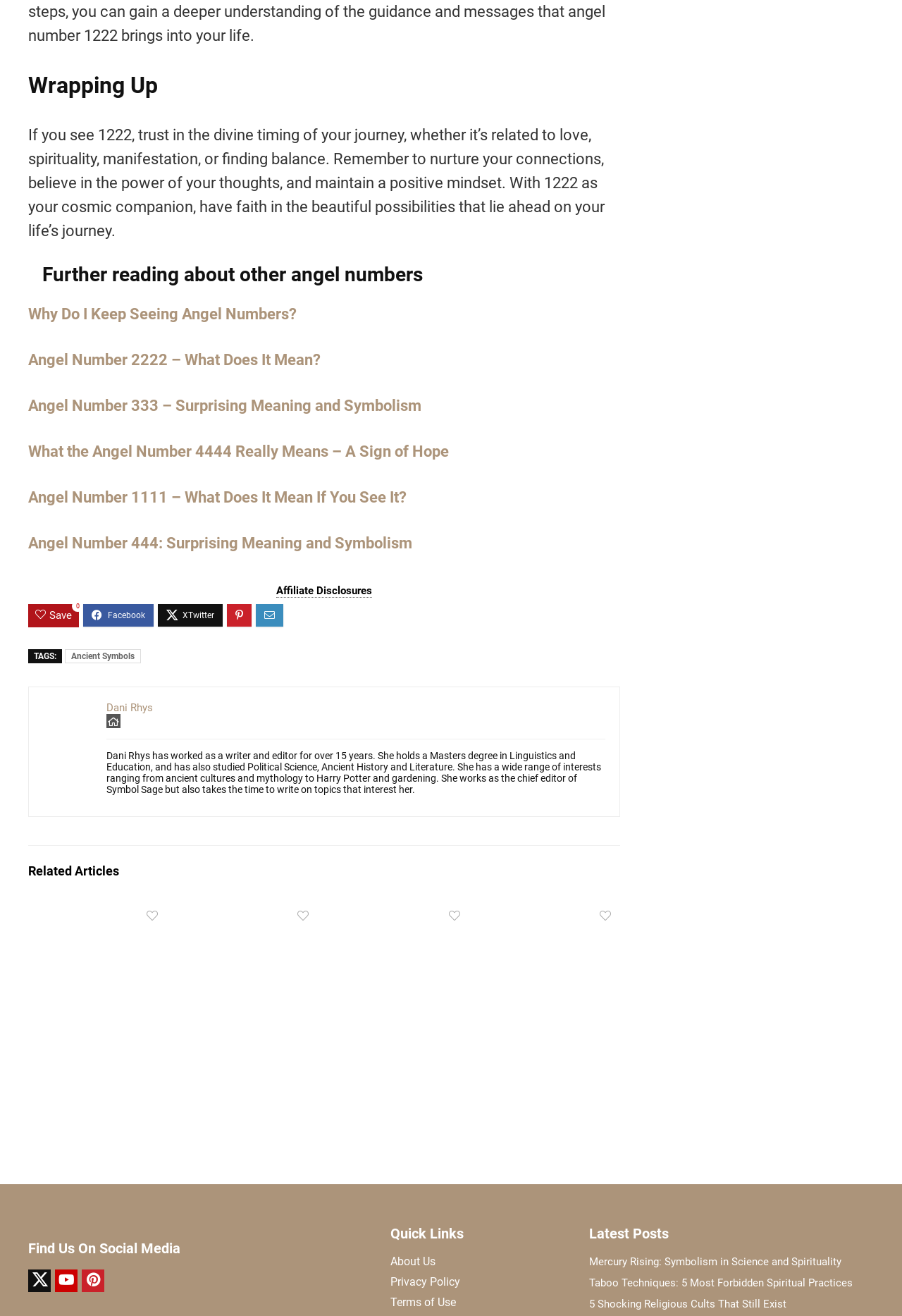Find the bounding box coordinates of the element to click in order to complete this instruction: "Learn about 'Ancient Symbols'". The bounding box coordinates must be four float numbers between 0 and 1, denoted as [left, top, right, bottom].

[0.072, 0.493, 0.156, 0.504]